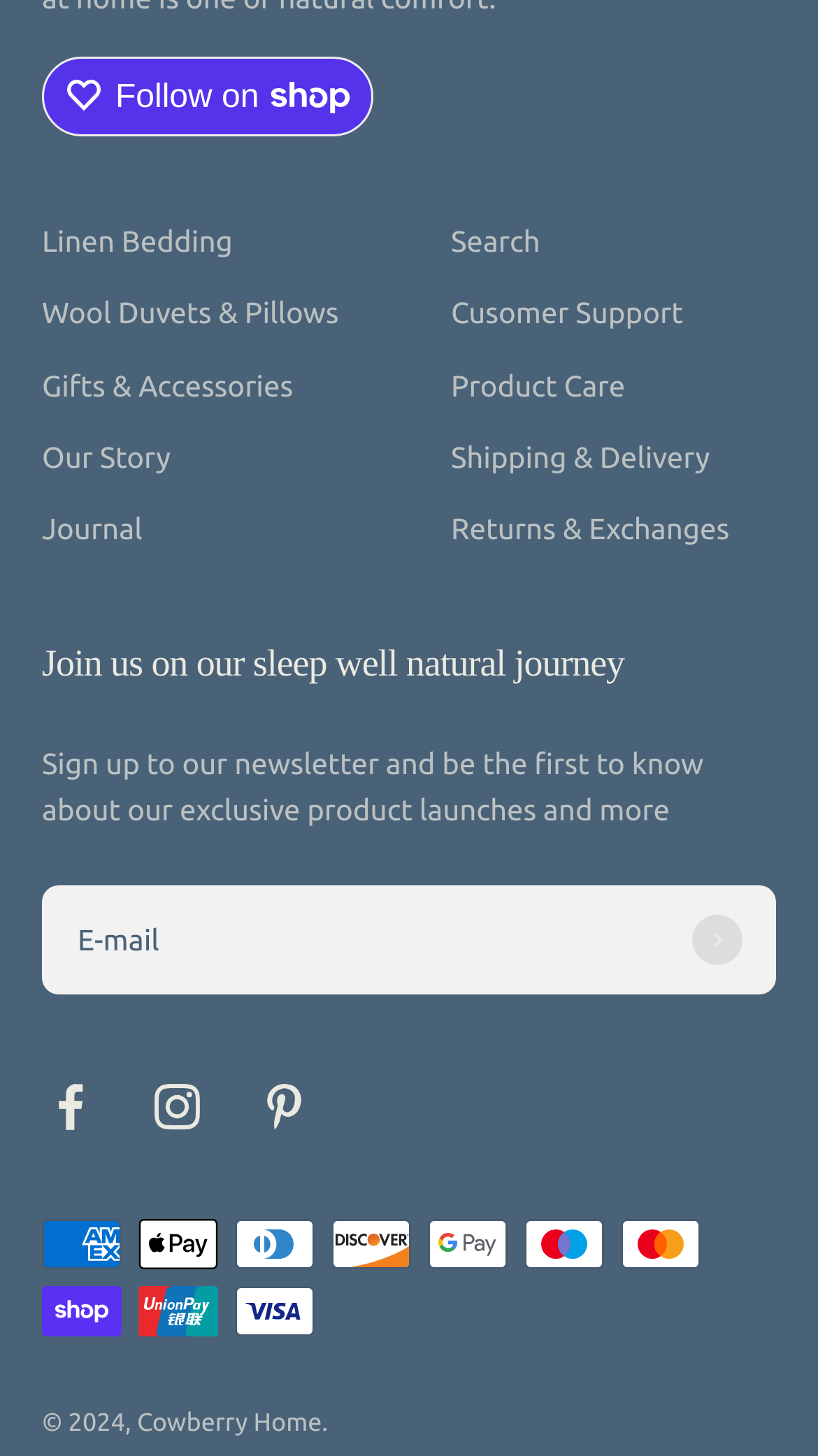Respond to the question below with a single word or phrase: What types of payment are accepted?

Multiple